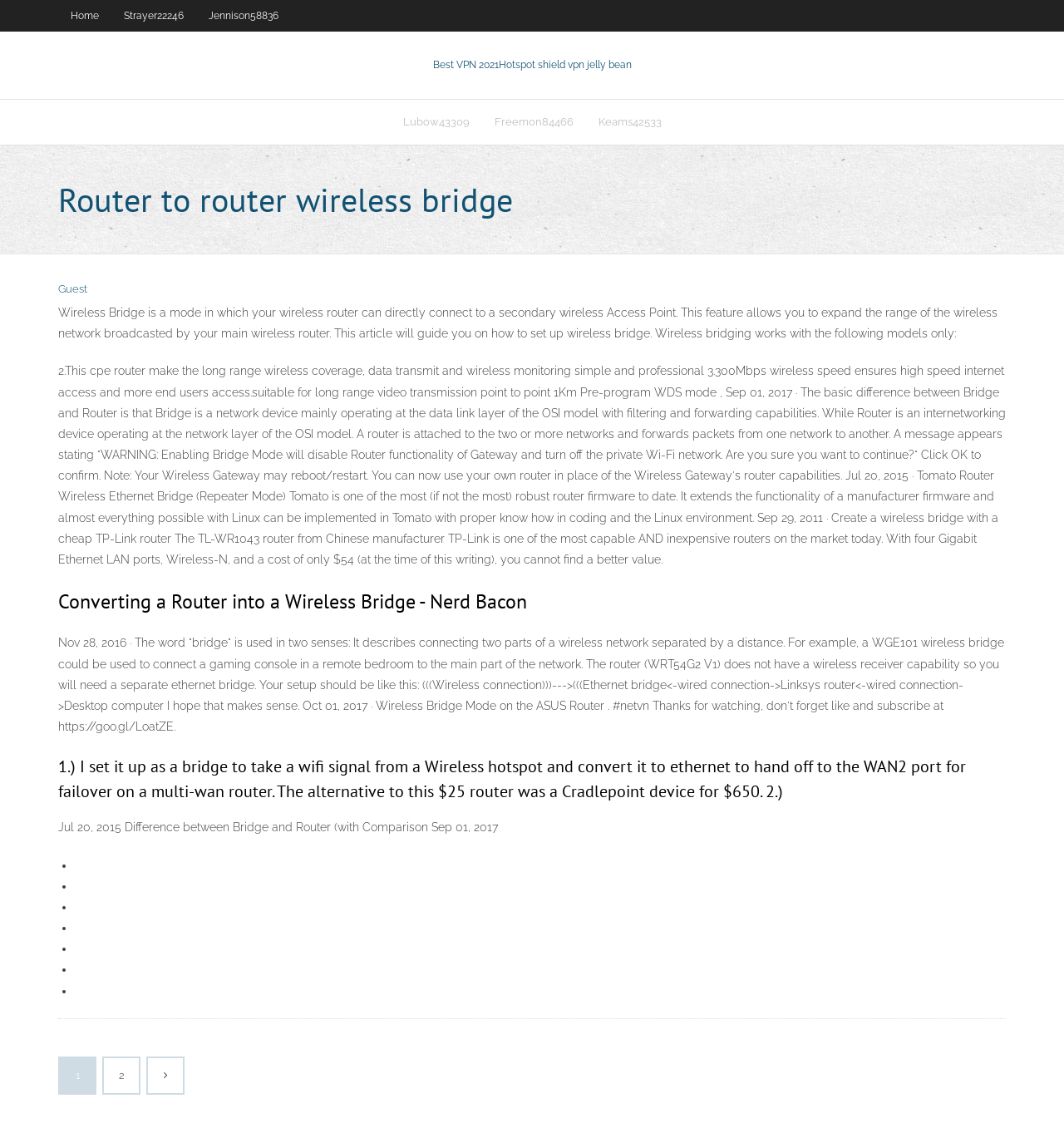What is the purpose of Tomato Router firmware?
Please provide a single word or phrase answer based on the image.

Extend router functionality